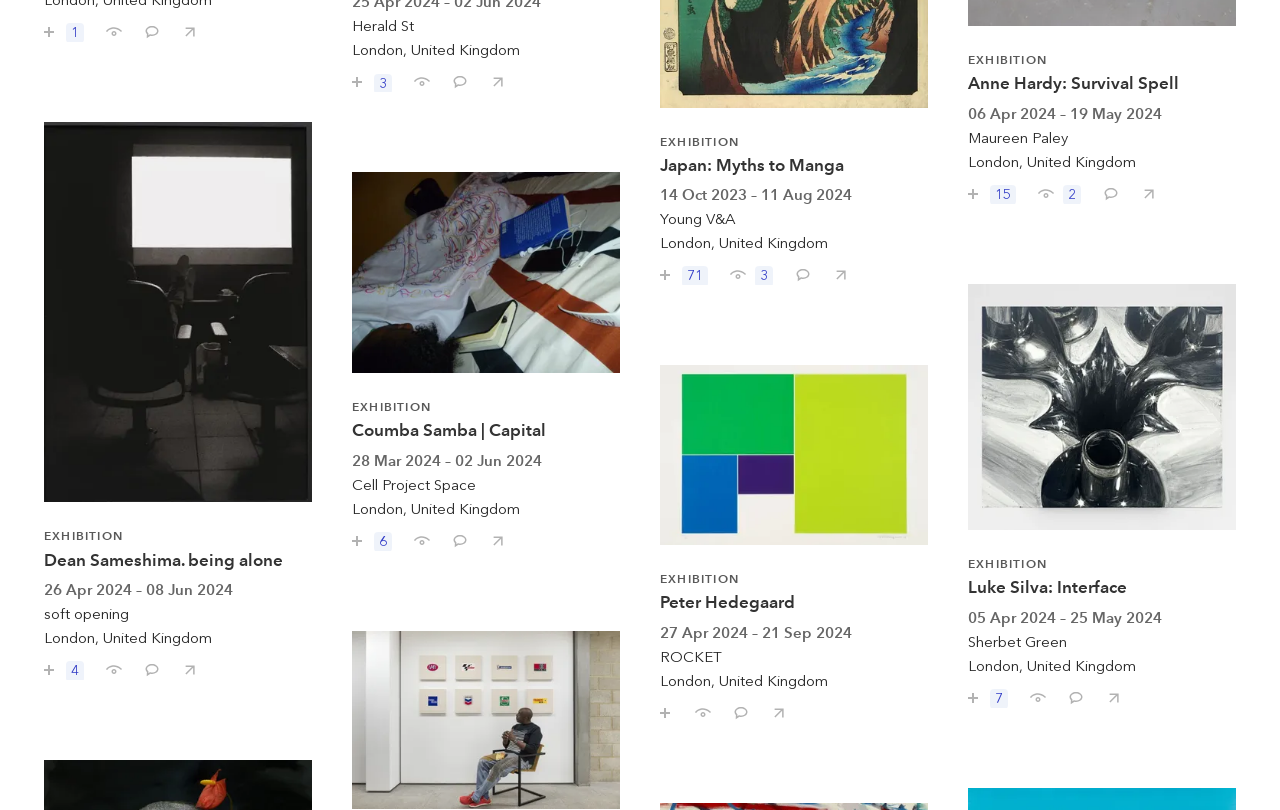Bounding box coordinates are given in the format (top-left x, top-left y, bottom-right x, bottom-right y). All values should be floating point numbers between 0 and 1. Provide the bounding box coordinate for the UI element described as: Comment on Cole Lu. Amnesia

[0.344, 0.077, 0.366, 0.114]